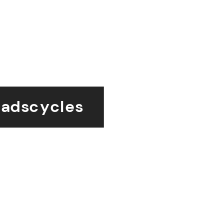What is the background color of the image?
Look at the screenshot and give a one-word or phrase answer.

White